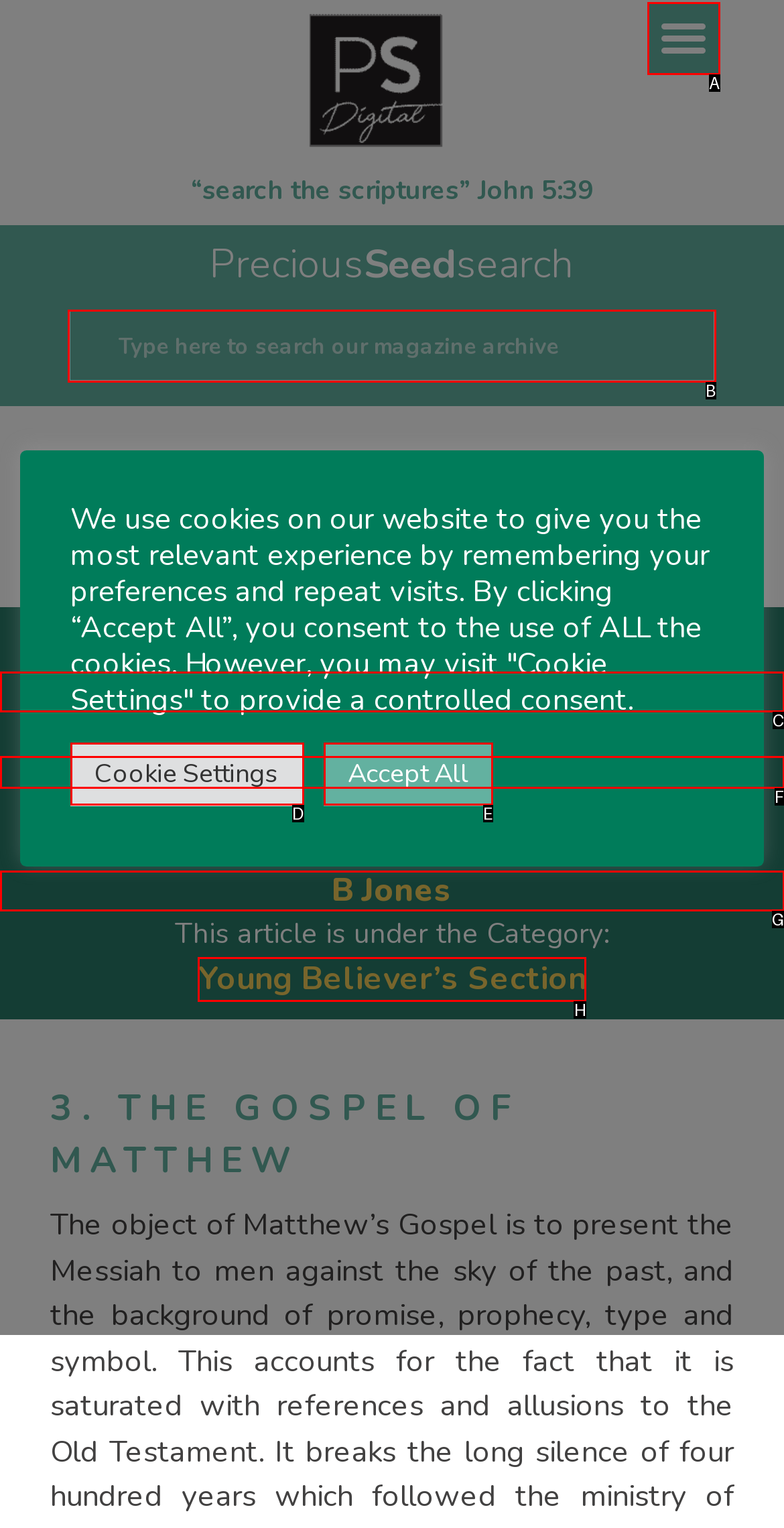Which HTML element should be clicked to perform the following task: Search for something
Reply with the letter of the appropriate option.

B